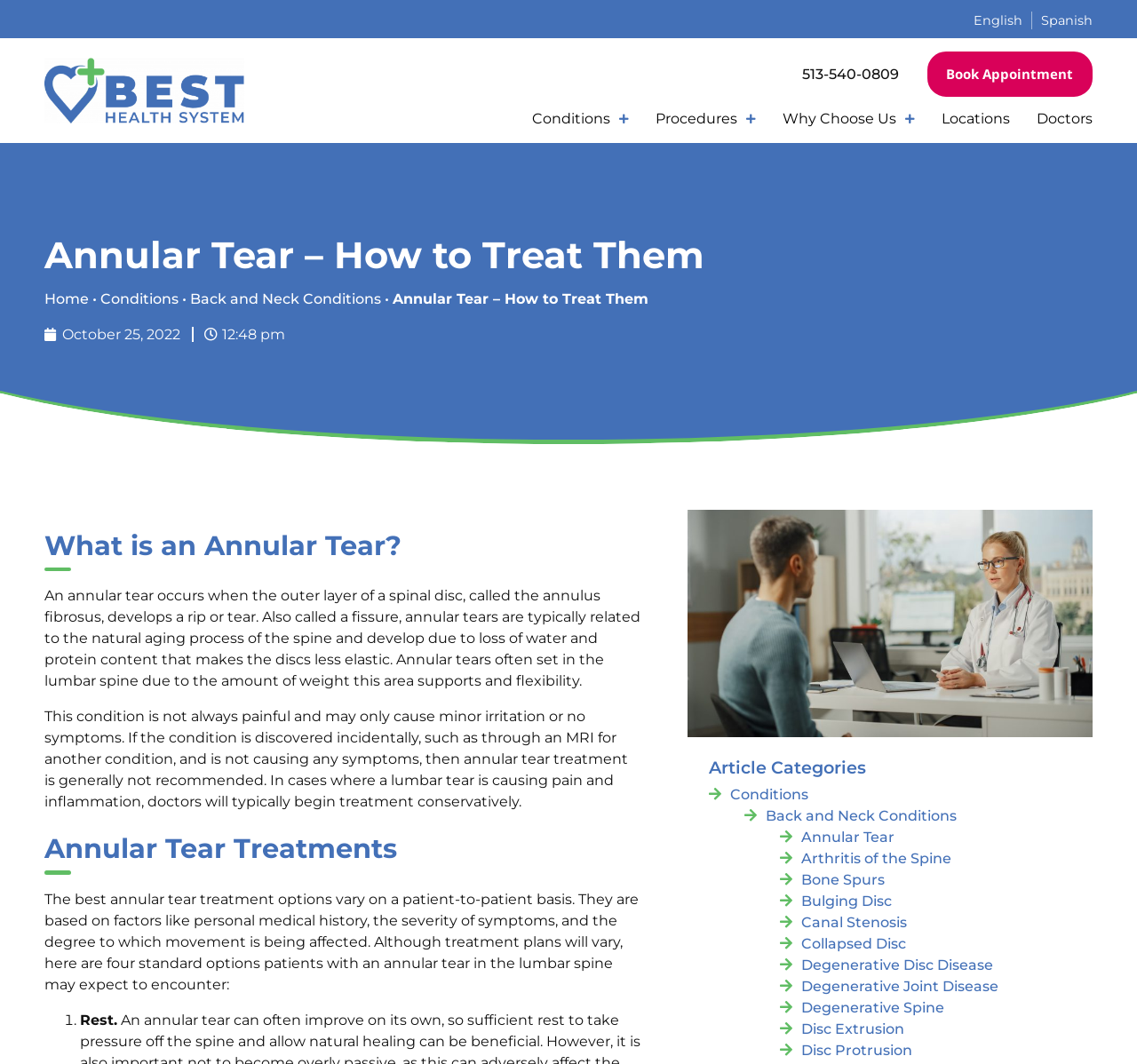Please locate the bounding box coordinates of the element's region that needs to be clicked to follow the instruction: "Book an appointment". The bounding box coordinates should be provided as four float numbers between 0 and 1, i.e., [left, top, right, bottom].

[0.815, 0.048, 0.961, 0.091]